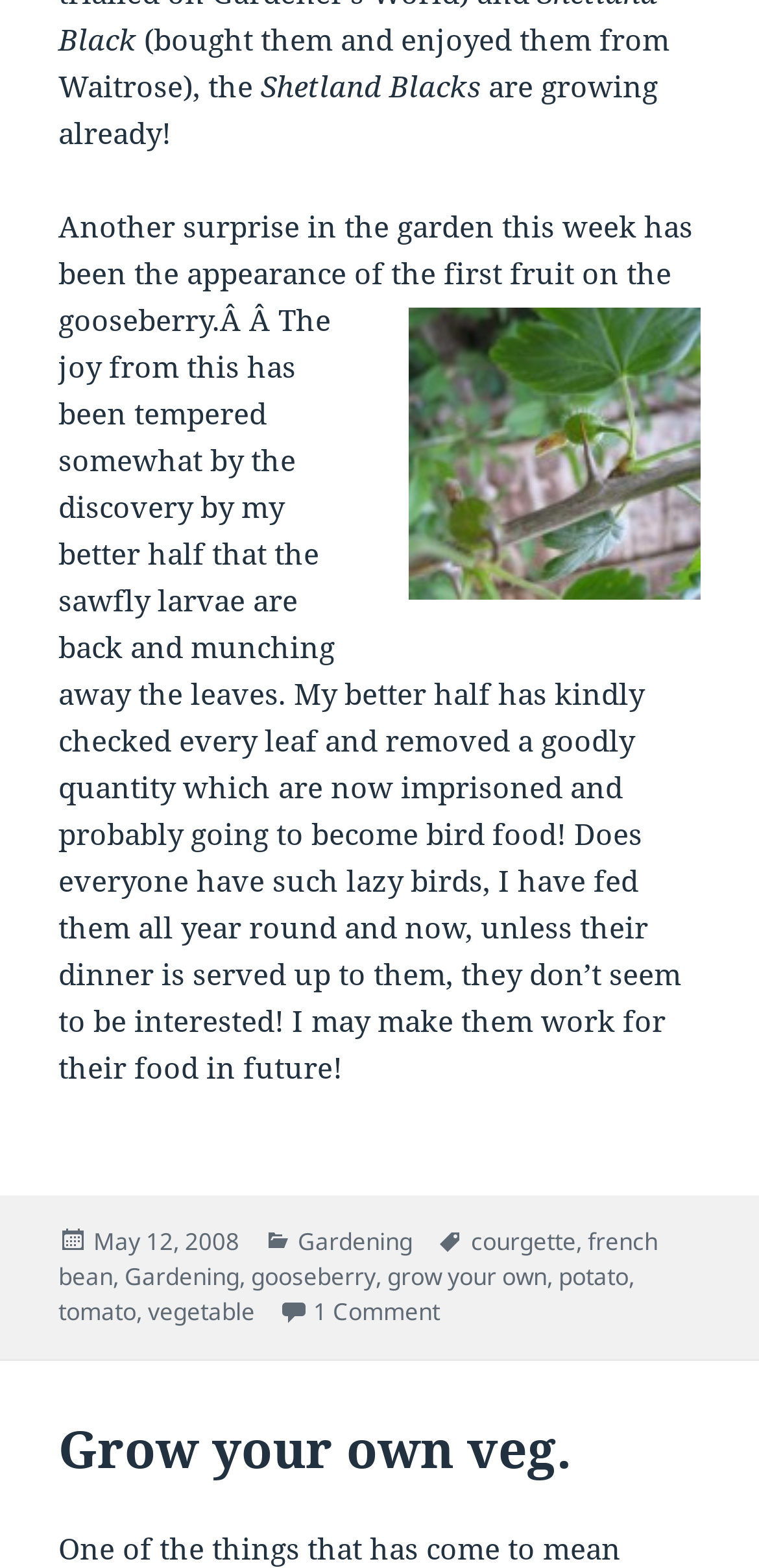Use a single word or phrase to answer the question:
What is the category of the post?

Gardening